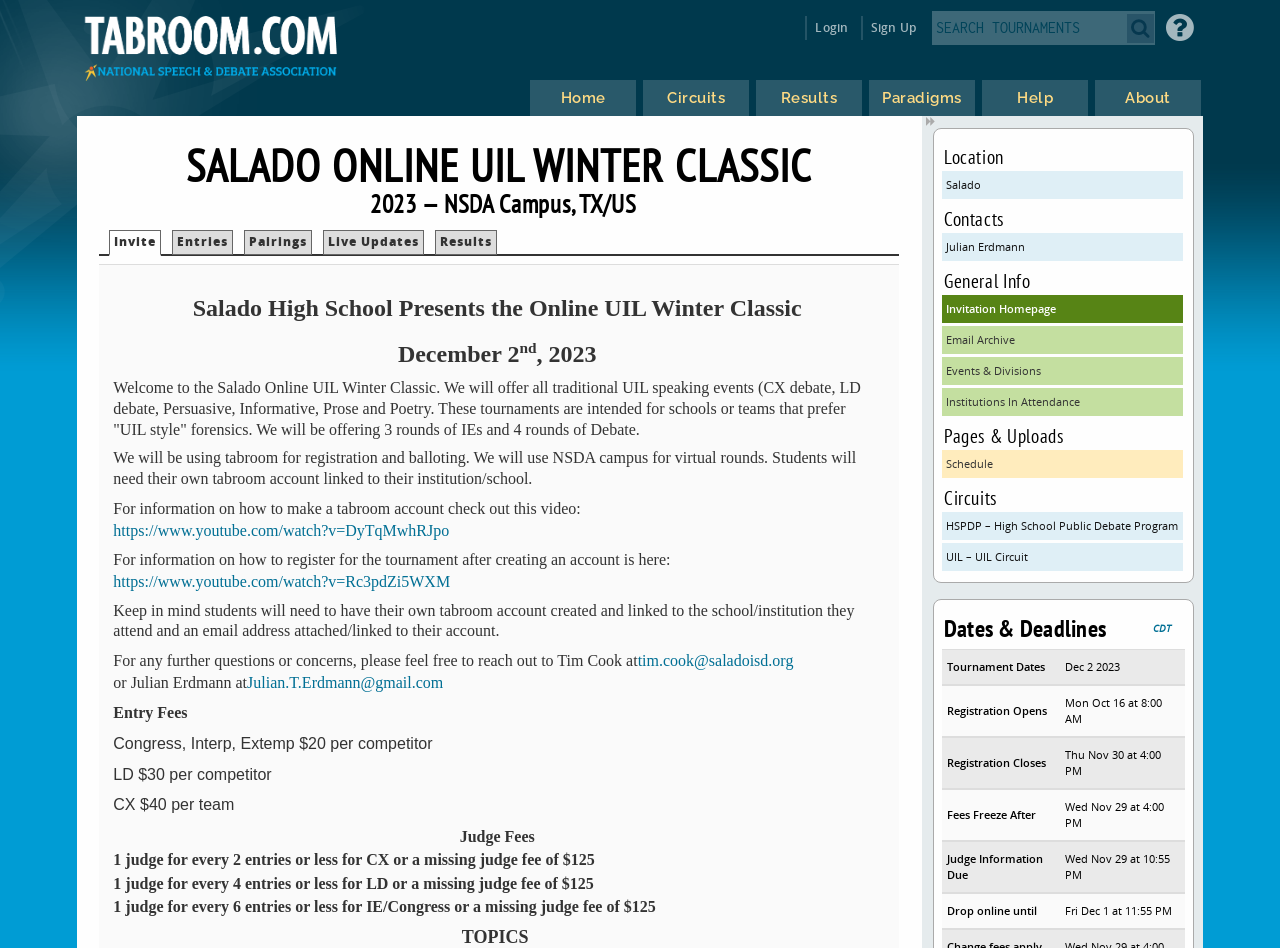Please answer the following question using a single word or phrase: 
What is the deadline for judge information?

Wed Nov 29 at 10:55 PM